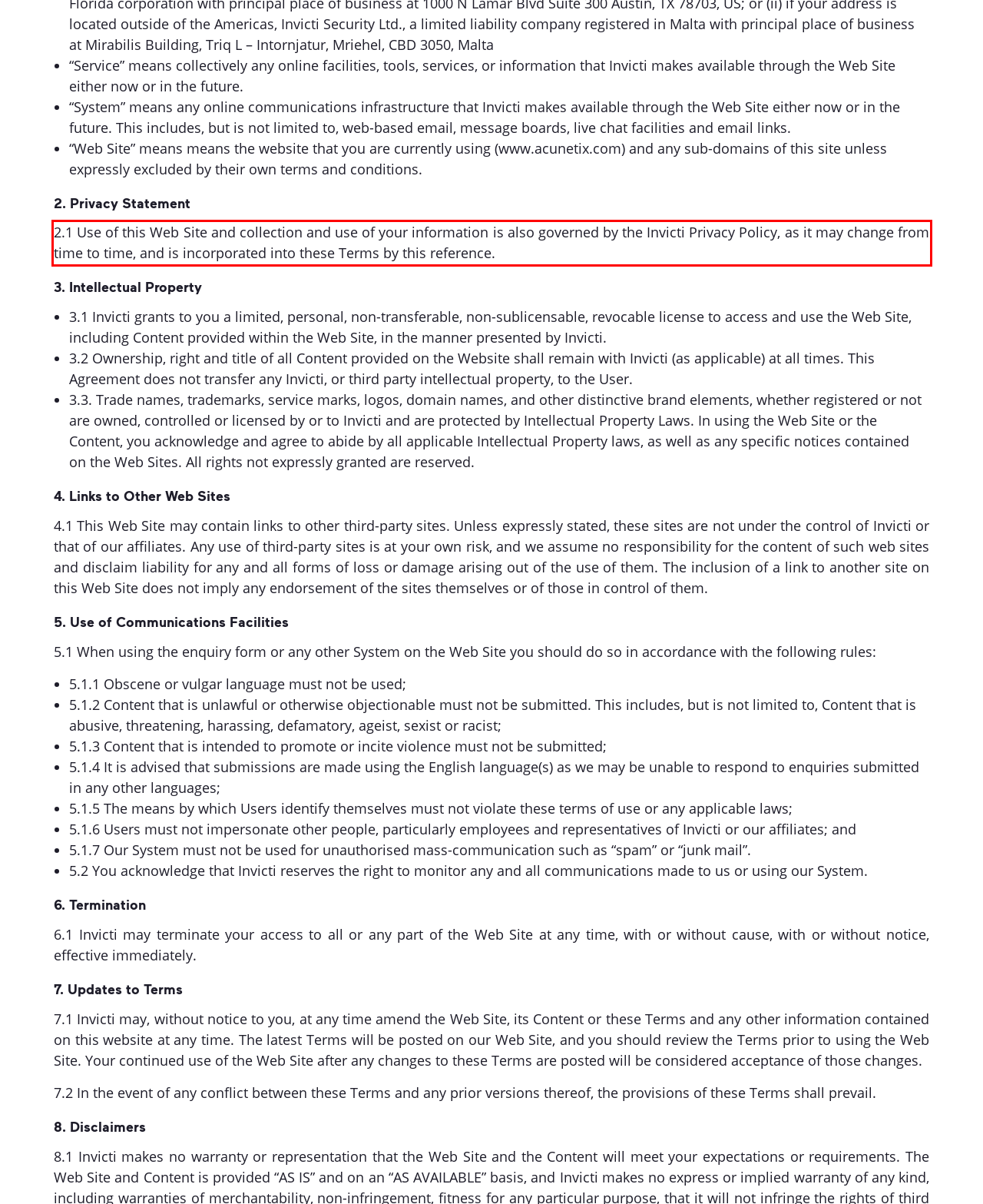You have a screenshot of a webpage with a red bounding box. Use OCR to generate the text contained within this red rectangle.

2.1 Use of this Web Site and collection and use of your information is also governed by the Invicti Privacy Policy, as it may change from time to time, and is incorporated into these Terms by this reference.